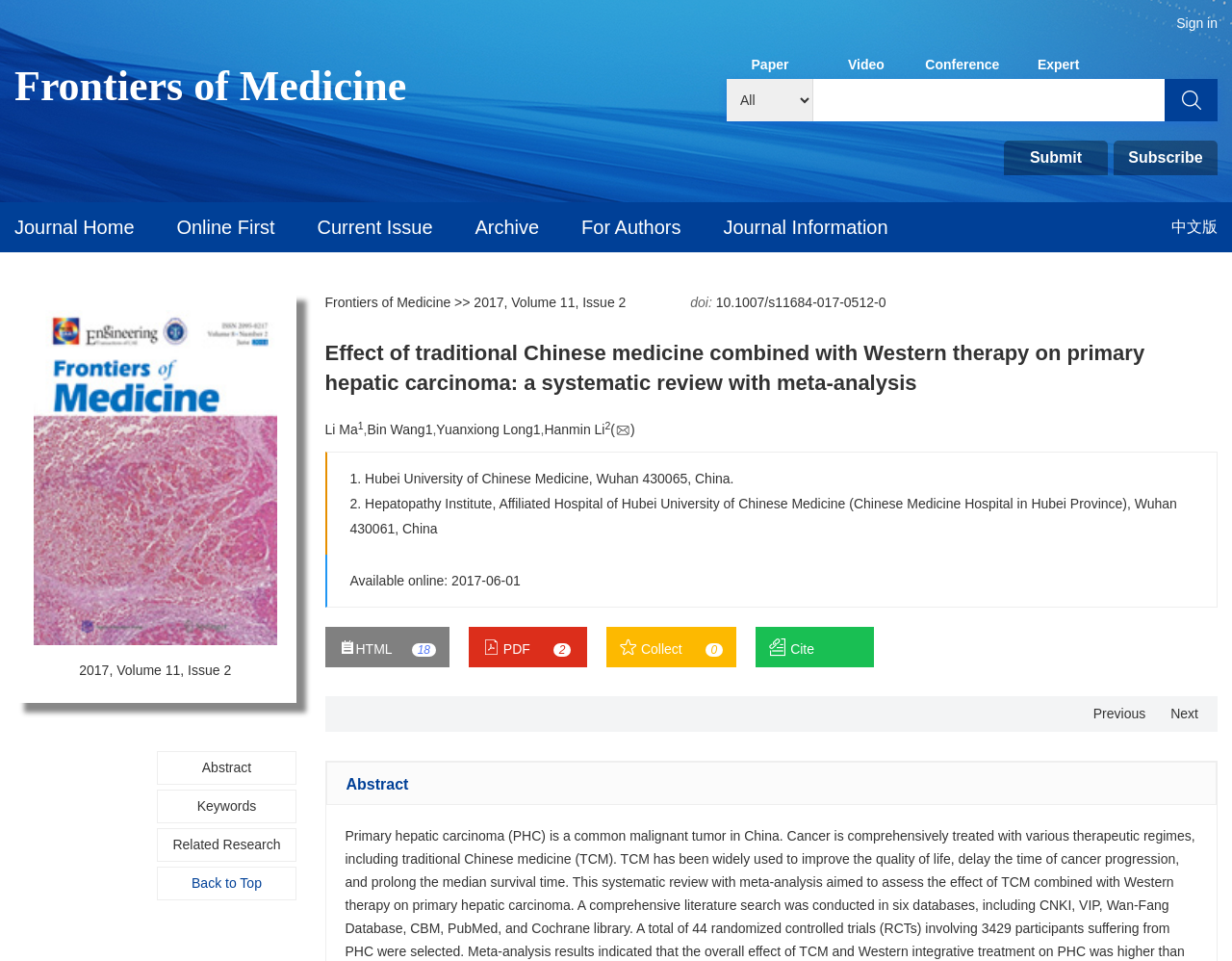Identify the bounding box coordinates of the element to click to follow this instruction: 'Search'. Ensure the coordinates are four float values between 0 and 1, provided as [left, top, right, bottom].

[0.66, 0.082, 0.945, 0.126]